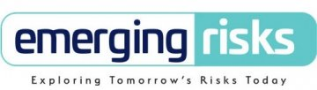Please answer the following question using a single word or phrase: 
What is the slogan of the company?

Exploring Tomorrow's Risks Today